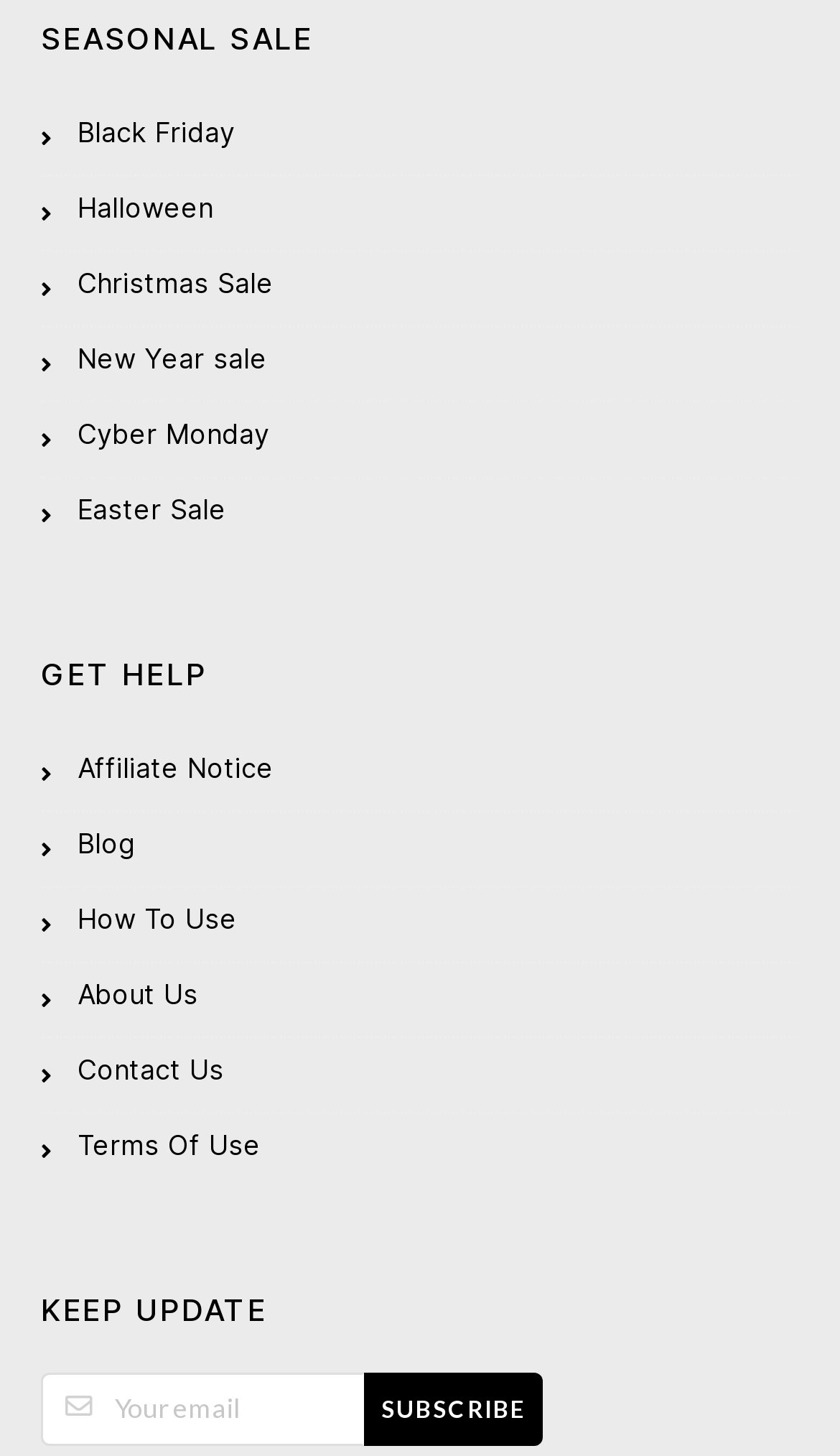Locate the bounding box for the described UI element: "parent_node: SUBSCRIBE name="EMAIL" placeholder="Your email"". Ensure the coordinates are four float numbers between 0 and 1, formatted as [left, top, right, bottom].

[0.049, 0.942, 0.433, 0.993]